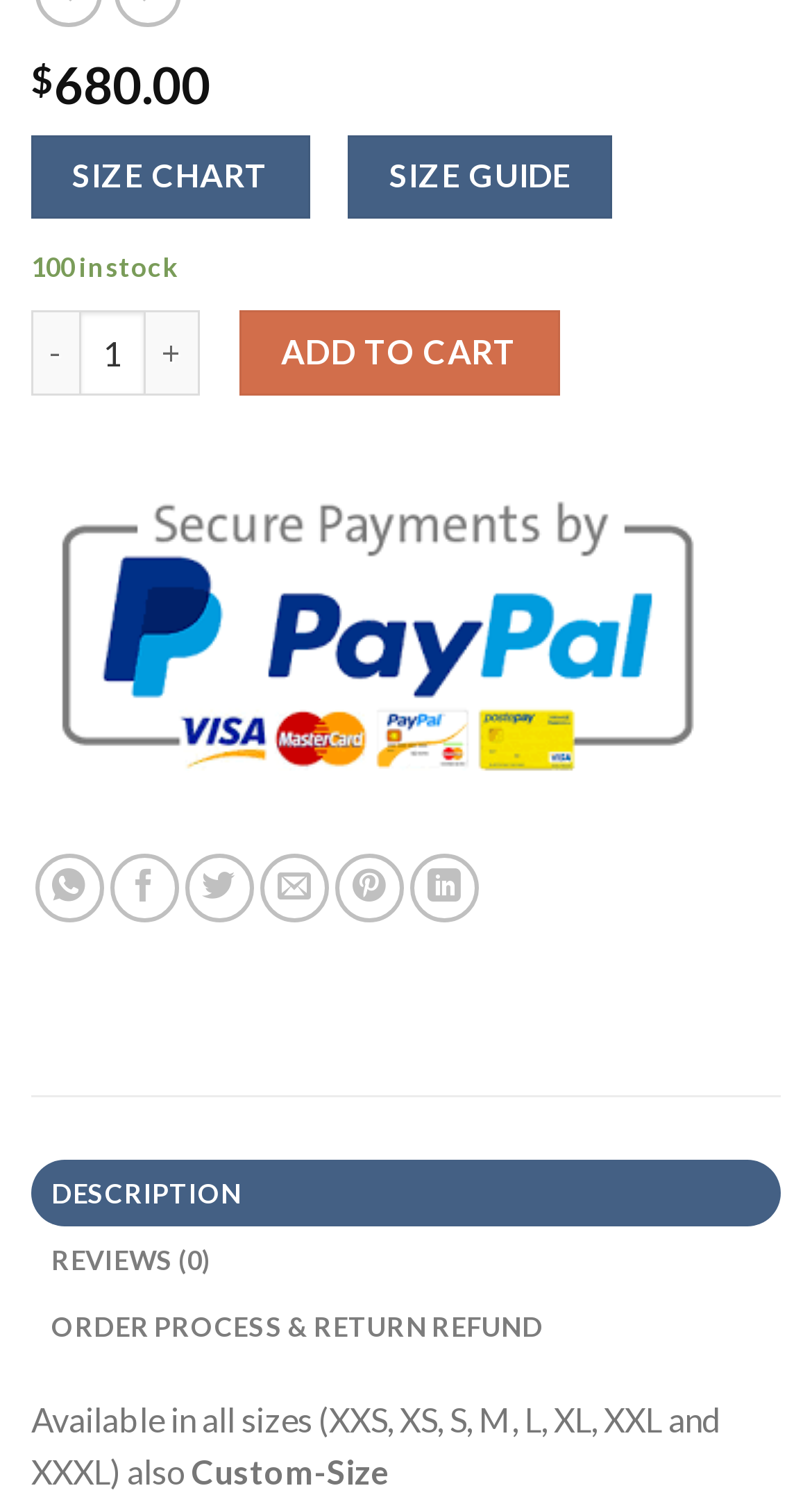What is the price of the jacket?
Carefully analyze the image and provide a thorough answer to the question.

The price of the jacket is mentioned as '$680.00' in the static text element at the top of the webpage.